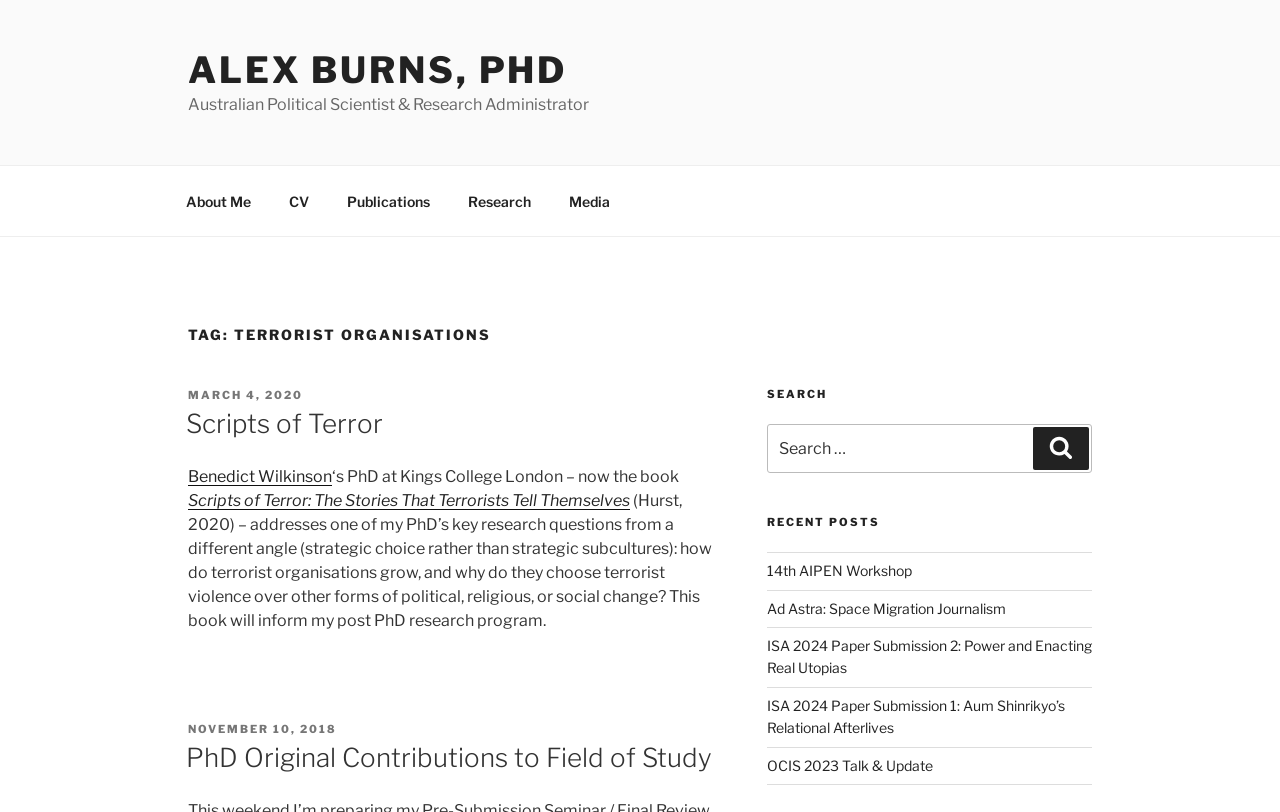Given the description Scripts of Terror, predict the bounding box coordinates of the UI element. Ensure the coordinates are in the format (top-left x, top-left y, bottom-right x, bottom-right y) and all values are between 0 and 1.

[0.145, 0.503, 0.299, 0.541]